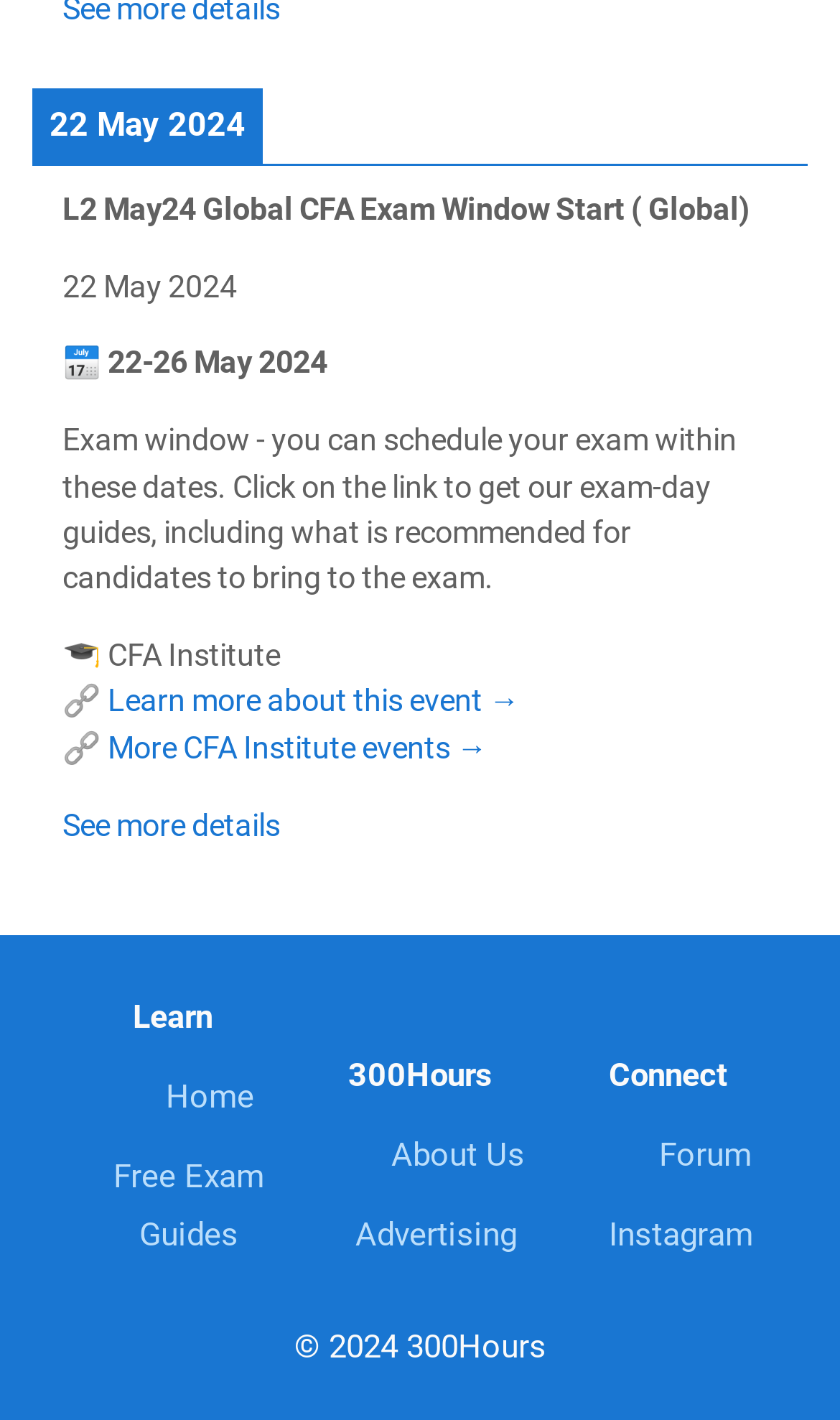What is the start date of the CFA exam window?
Please respond to the question with a detailed and thorough explanation.

The start date of the CFA exam window can be found in the description list detail section, where it is mentioned as '22 May 2024'.